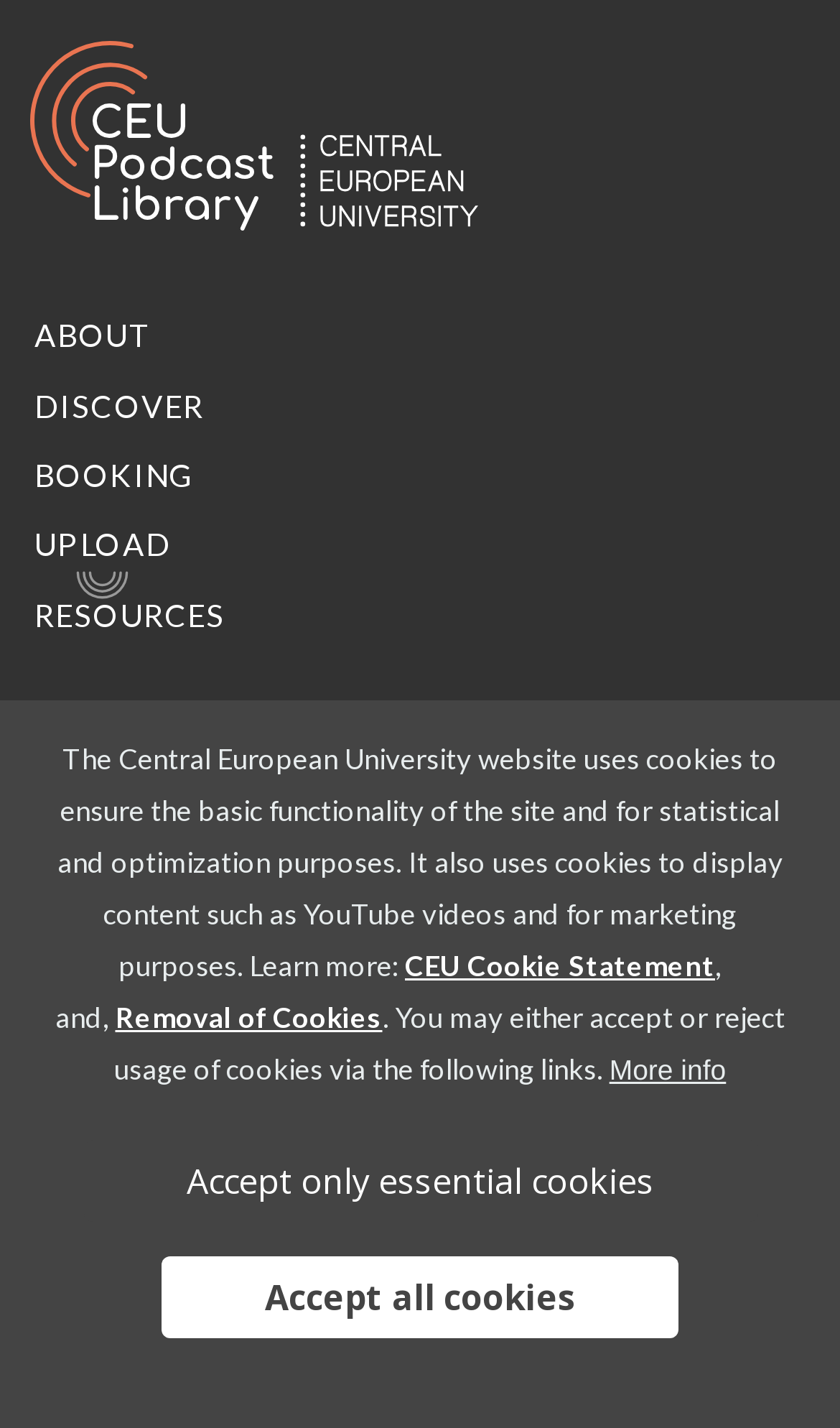Provide the bounding box coordinates, formatted as (top-left x, top-left y, bottom-right x, bottom-right y), with all values being floating point numbers between 0 and 1. Identify the bounding box of the UI element that matches the description: Sidebar

None